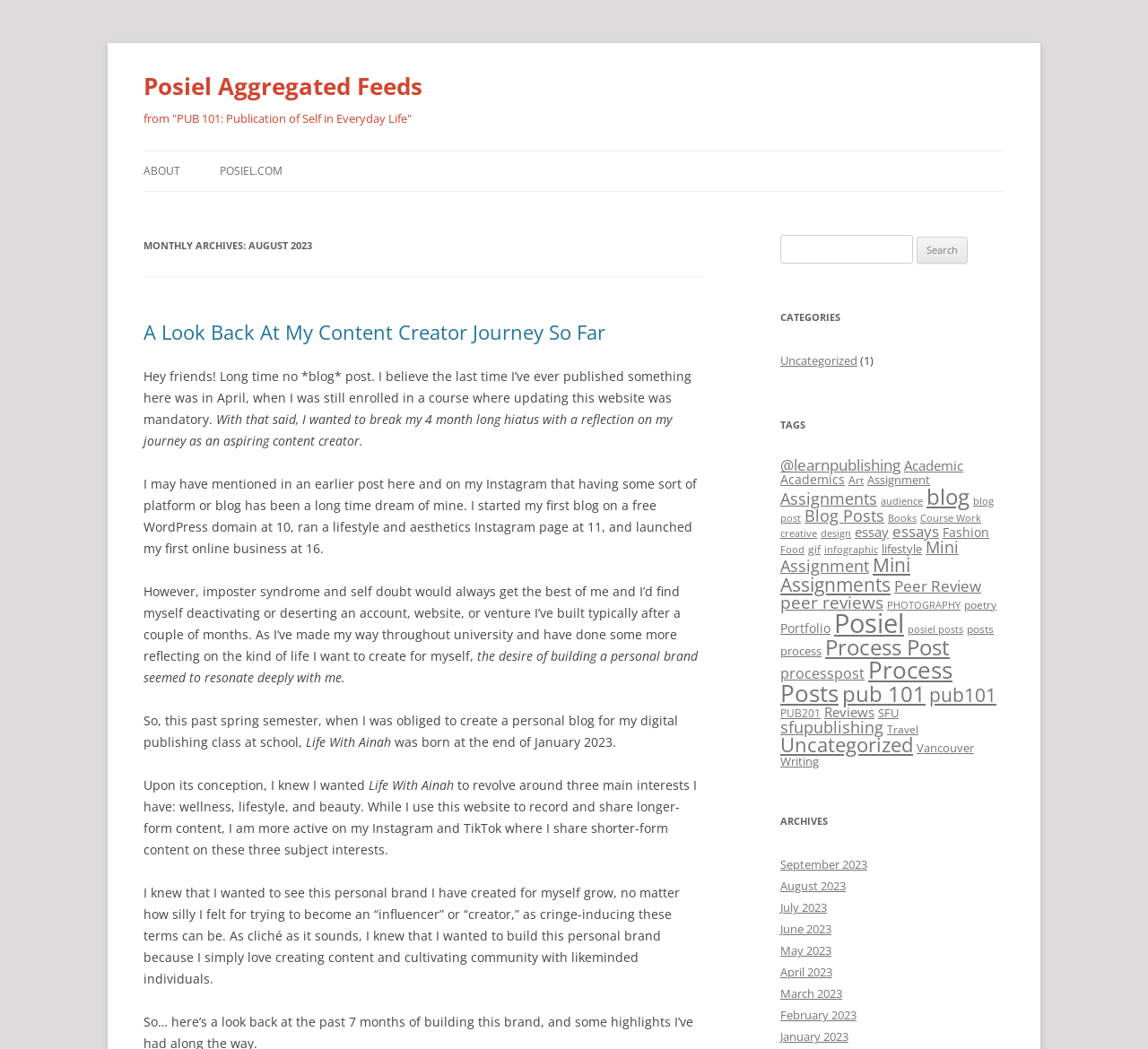Based on the visual content of the image, answer the question thoroughly: How many items are in the 'Posiel' category?

The number of items in the 'Posiel' category can be found in the link element with the text 'Posiel (587 items)'. This element is located in the 'TAGS' section of the webpage.